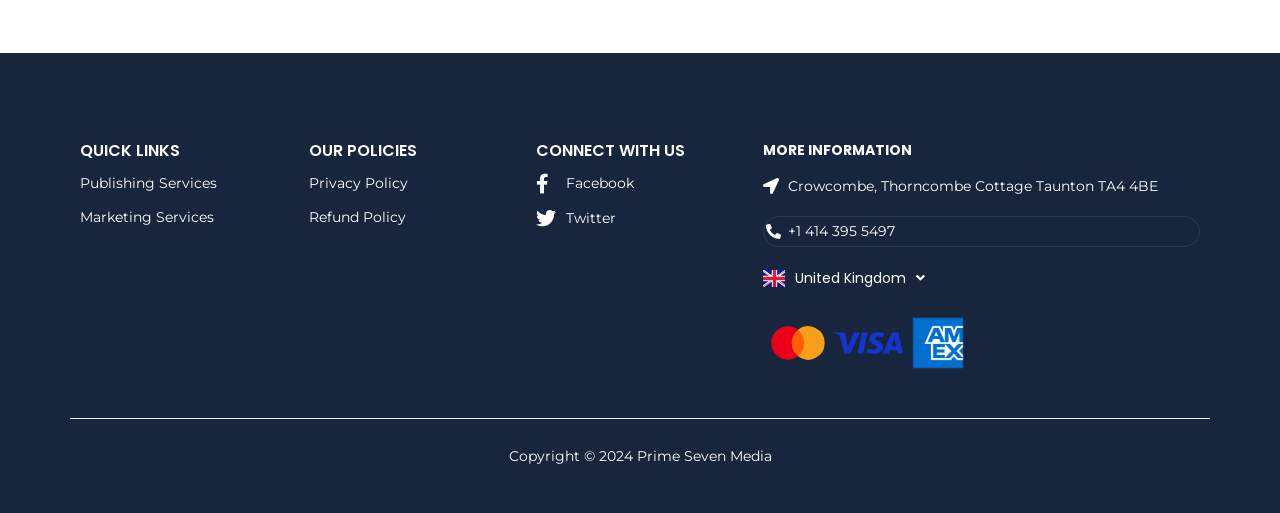Respond to the question below with a single word or phrase:
What is the company's address?

Crowcombe, Thorncombe Cottage Taunton TA4 4BE